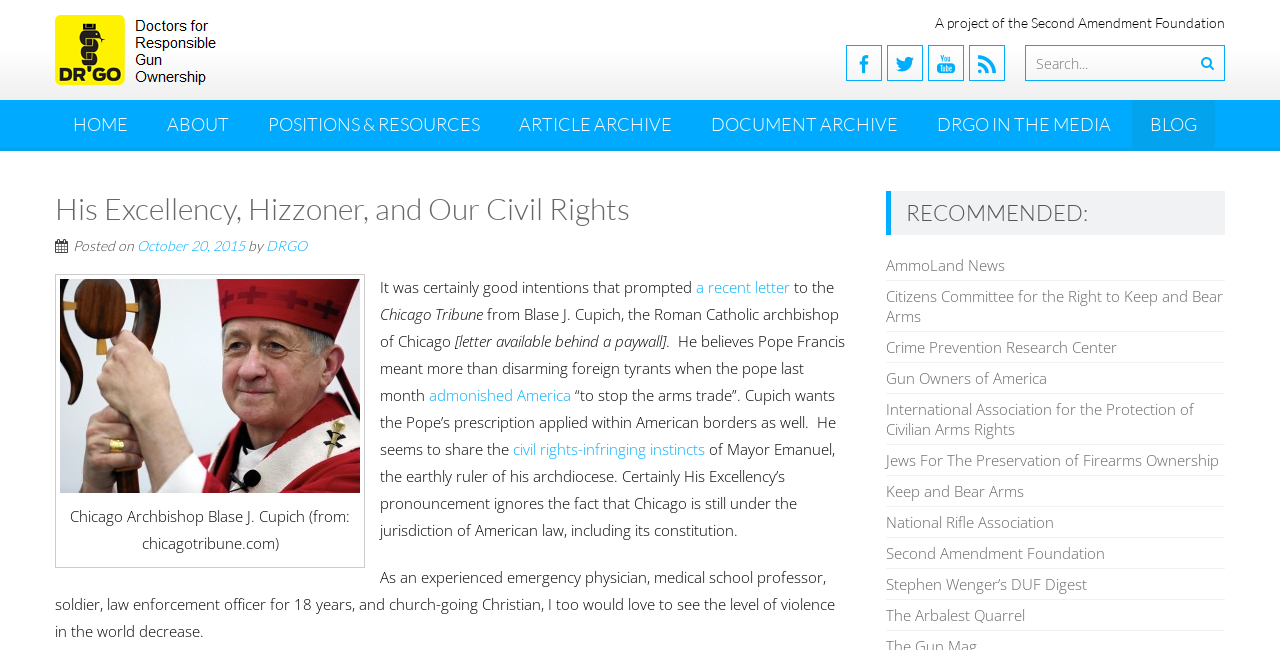Give a concise answer using only one word or phrase for this question:
What is the name of the archbishop mentioned in the article?

Blase J. Cupich